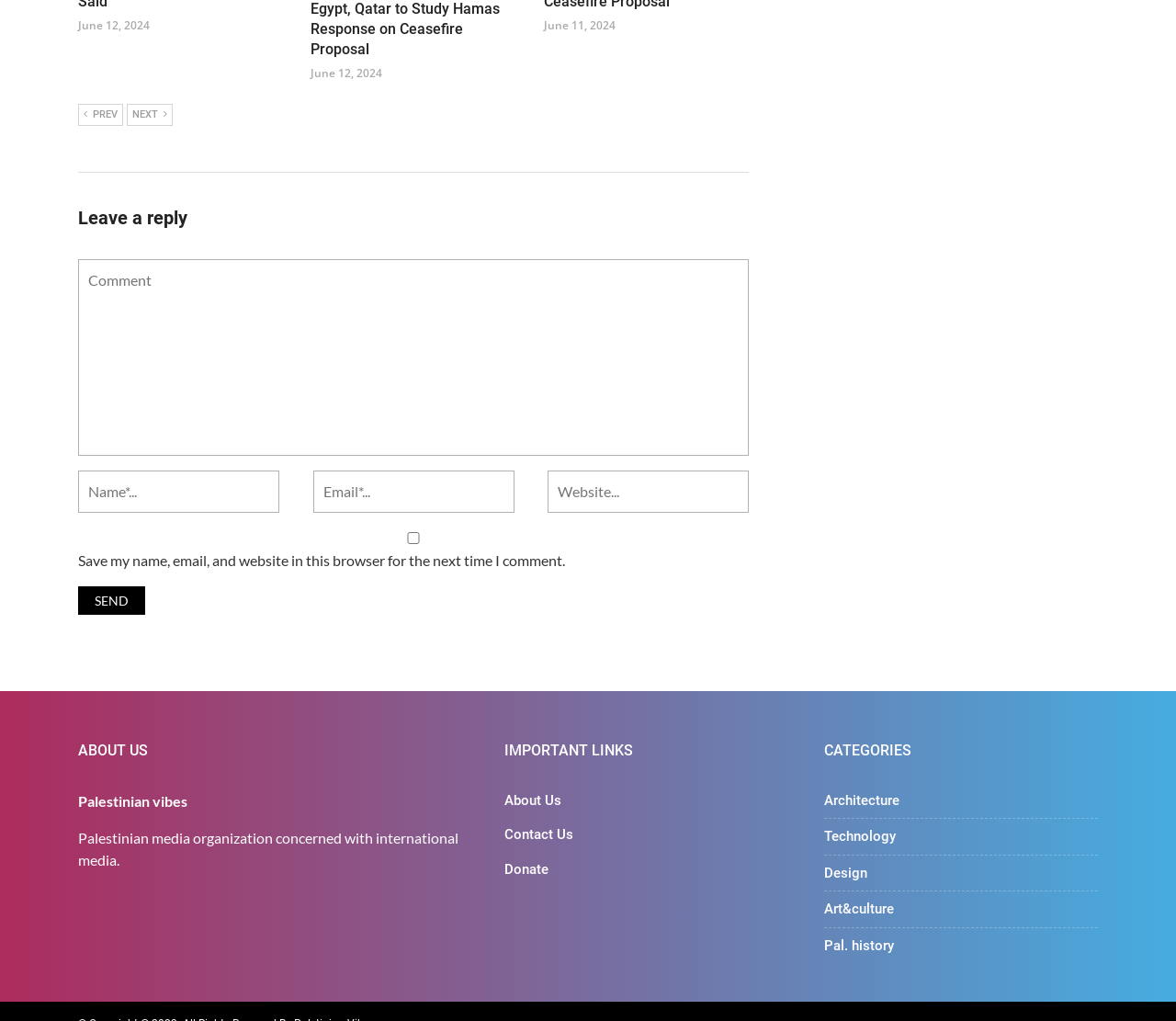Locate the bounding box coordinates of the element's region that should be clicked to carry out the following instruction: "Enter a comment". The coordinates need to be four float numbers between 0 and 1, i.e., [left, top, right, bottom].

[0.066, 0.254, 0.637, 0.446]